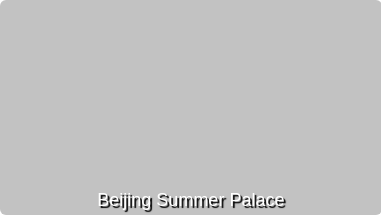Provide an in-depth description of the image.

Experience the breathtaking beauty of the Beijing Summer Palace, a renowned imperial garden and a UNESCO World Heritage site. This picturesque location serves as a serene retreat with its meticulously landscaped grounds, tranquil lakes, and historic monuments. As you explore the Summer Palace, you’ll encounter stunning views that showcase the essence of traditional Chinese architecture harmoniously set against natural beauty. A visit here offers a glimpse into the leisure activities of China's imperial family, making it a must-see destination during your excursion in Beijing.